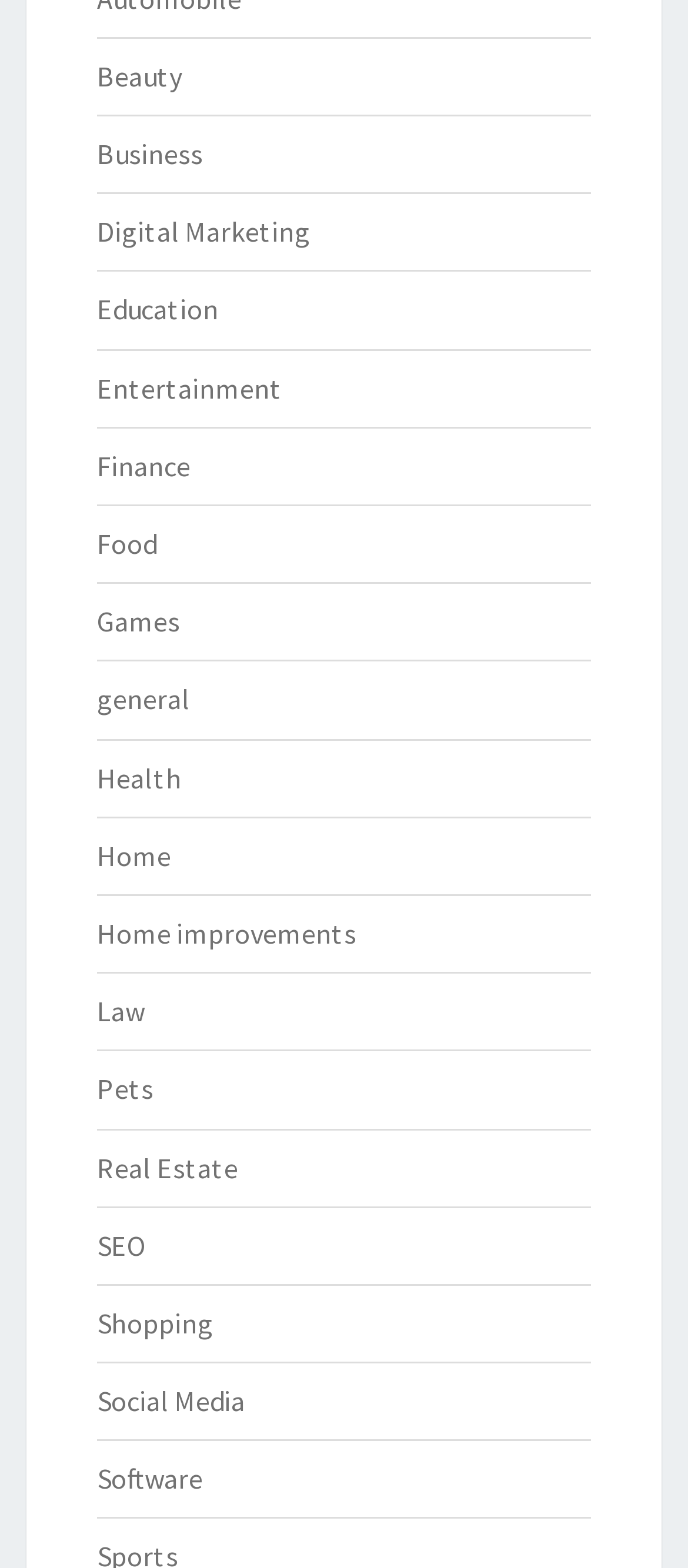Locate the bounding box coordinates of the UI element described by: "Shopping". The bounding box coordinates should consist of four float numbers between 0 and 1, i.e., [left, top, right, bottom].

[0.141, 0.832, 0.31, 0.855]